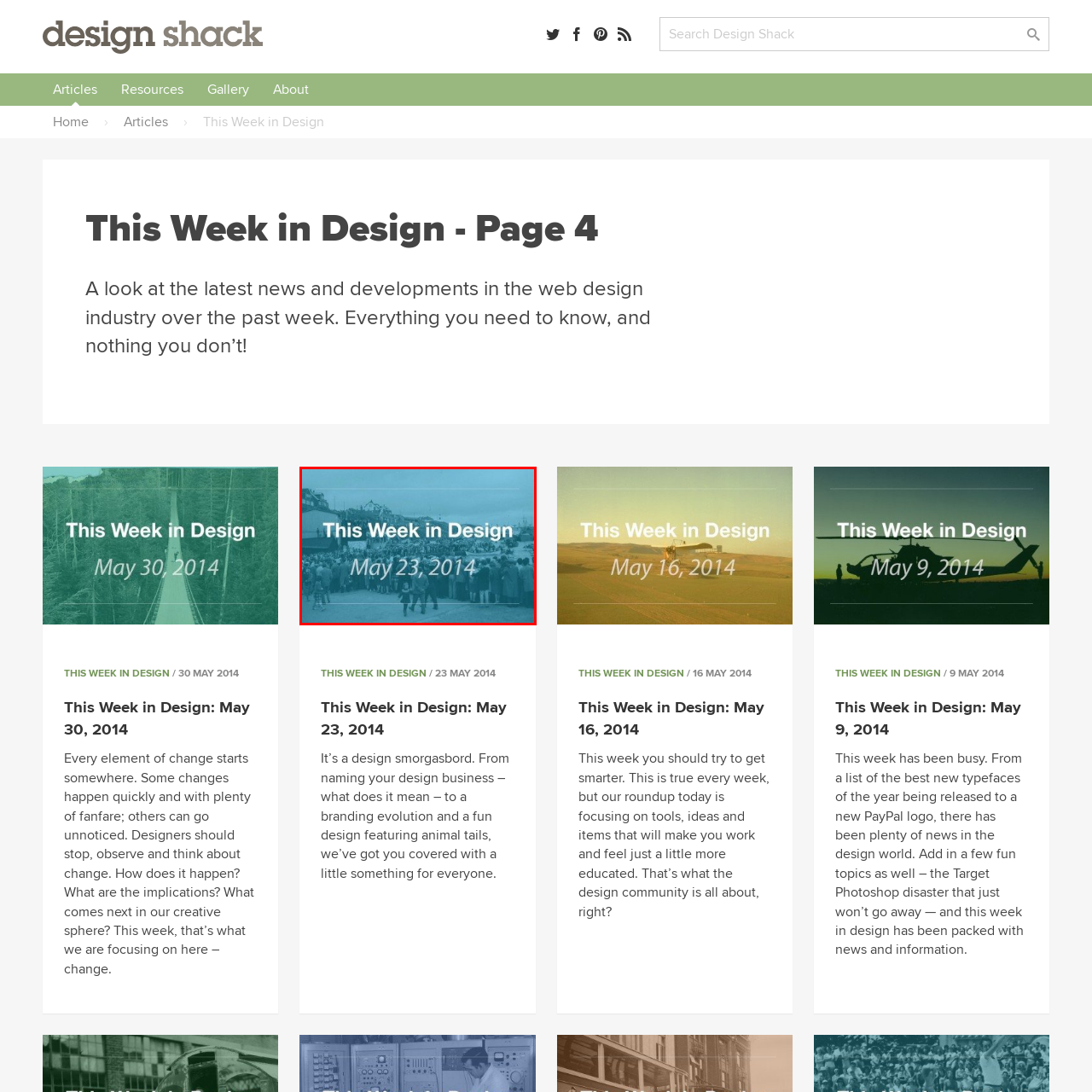Refer to the image within the red outline and provide a one-word or phrase answer to the question:
What is the focus of the event?

Design-related news and updates